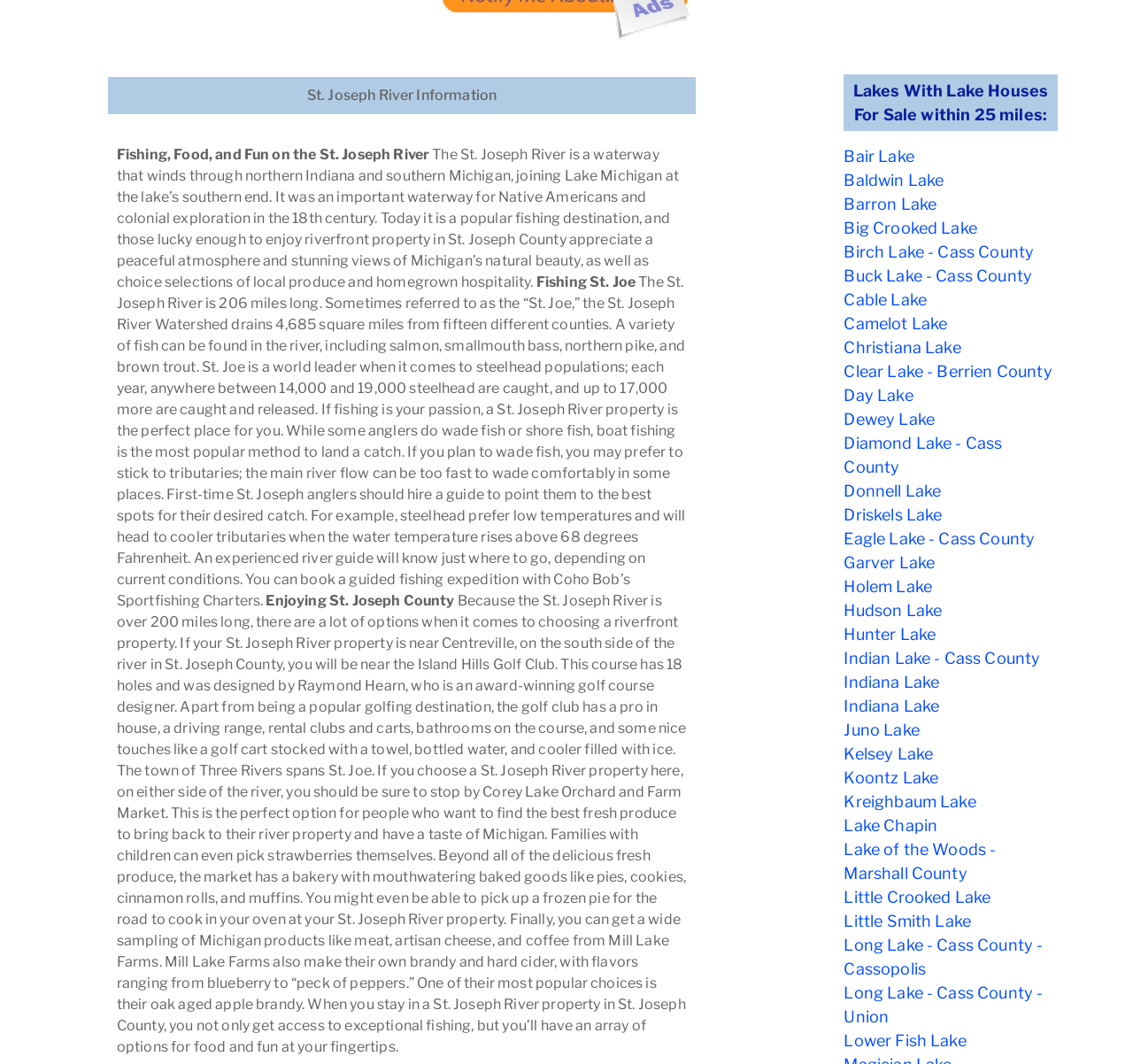Locate the bounding box coordinates of the element that needs to be clicked to carry out the instruction: "Learn about Lake Chapin". The coordinates should be given as four float numbers ranging from 0 to 1, i.e., [left, top, right, bottom].

[0.745, 0.767, 0.827, 0.785]